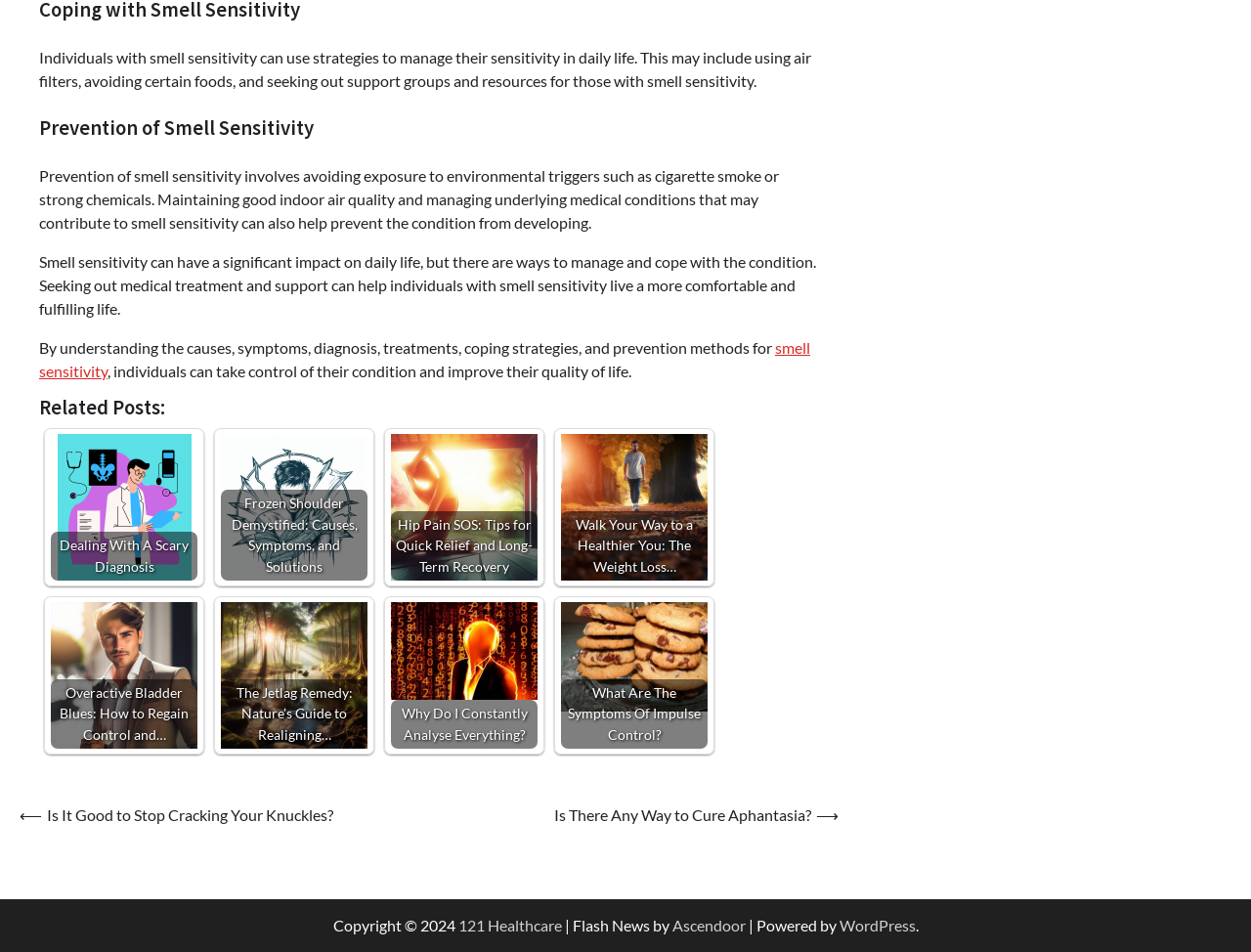Identify the bounding box coordinates for the UI element that matches this description: "Ascendoor".

[0.537, 0.962, 0.596, 0.981]